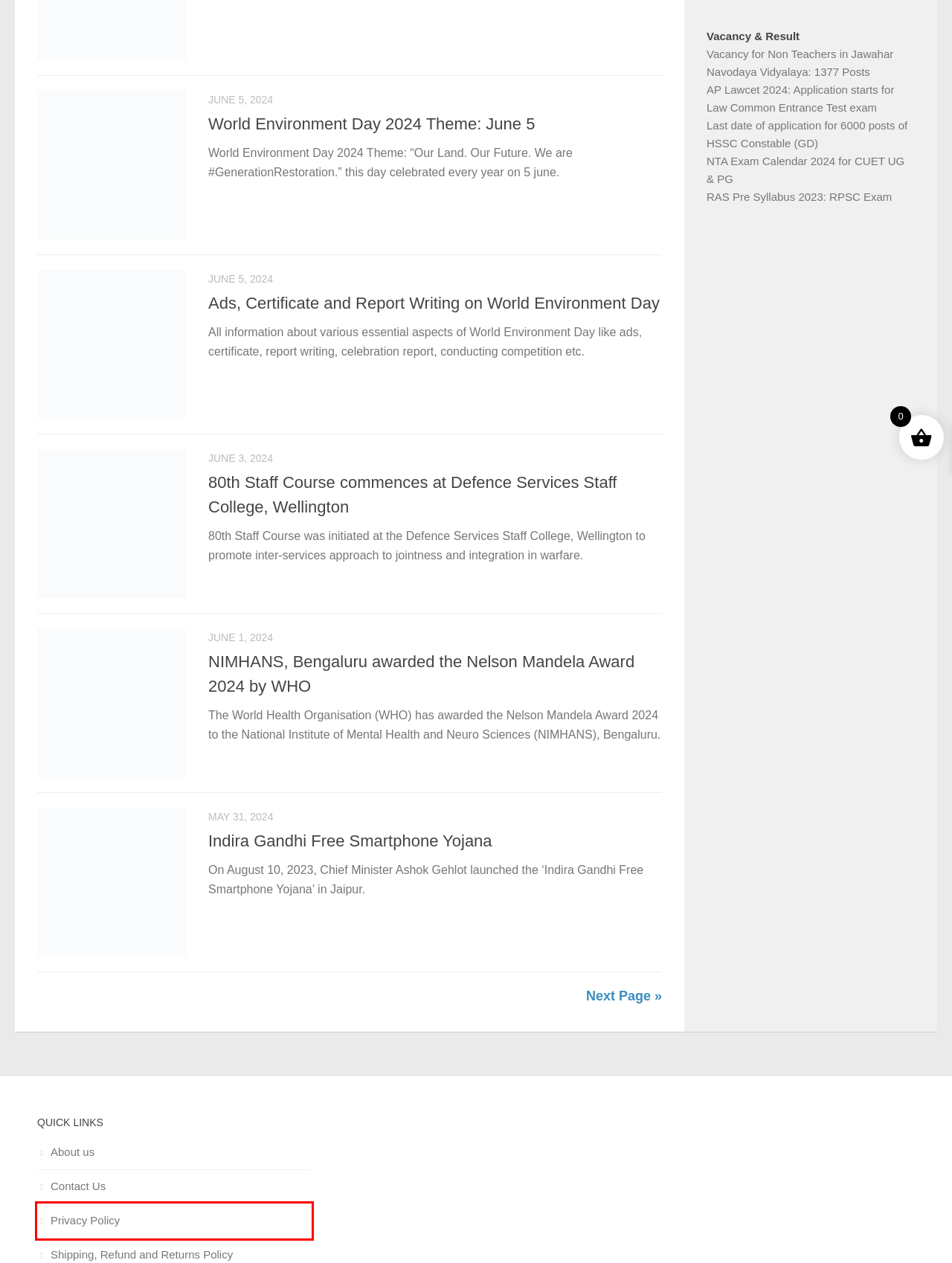View the screenshot of the webpage containing a red bounding box around a UI element. Select the most fitting webpage description for the new page shown after the element in the red bounding box is clicked. Here are the candidates:
A. NIMHANS receives Nelson Mandela Award 2024 - Study Affairs
B. About us - Study Affairs
C. Navodaya Vidyalaya announced vacancies for non-teachers
D. Current Affairs - Page 2 of 34 - Study Affairs
E. World Environment Day 2024 Theme: June 5
F. Indira Gandhi Free Smartphone Yojana - Study Affairs
G. Privacy Policy - Study Affairs
H. AP LAWCET 2024: Application starts

G